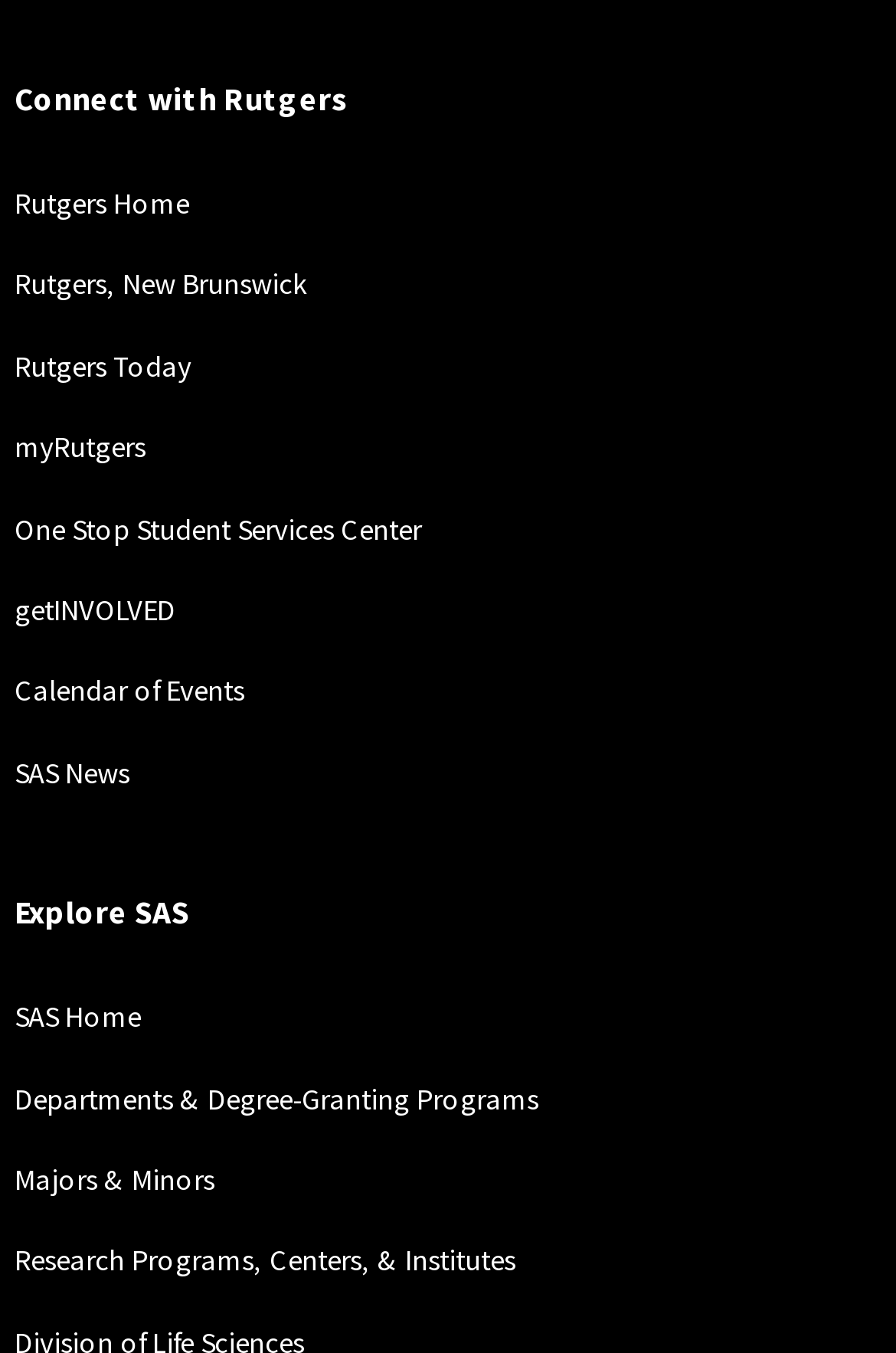Please determine the bounding box coordinates for the element with the description: "Rutgers Today".

[0.016, 0.256, 0.214, 0.283]